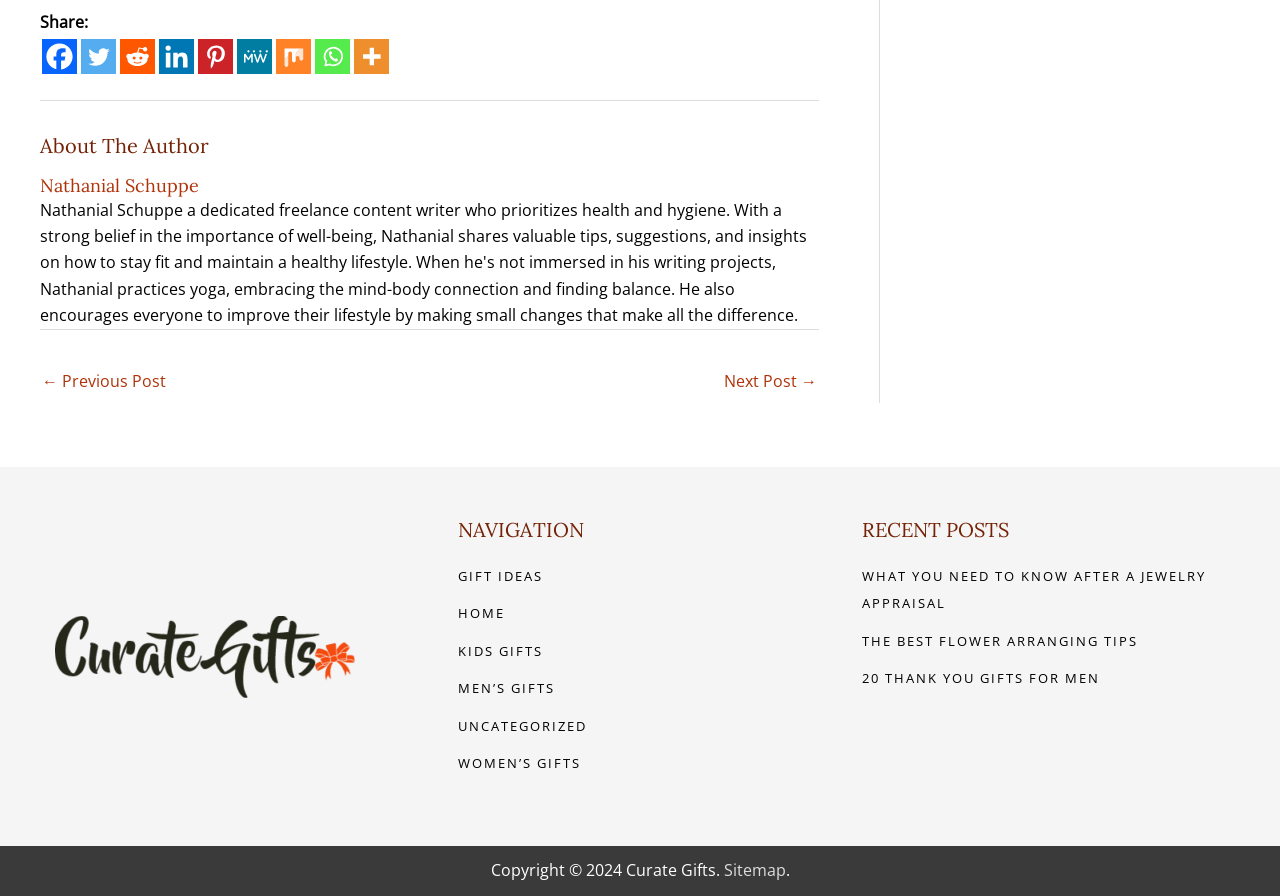Locate the bounding box coordinates of the clickable element to fulfill the following instruction: "View recent post about jewelry appraisal". Provide the coordinates as four float numbers between 0 and 1 in the format [left, top, right, bottom].

[0.673, 0.633, 0.942, 0.683]